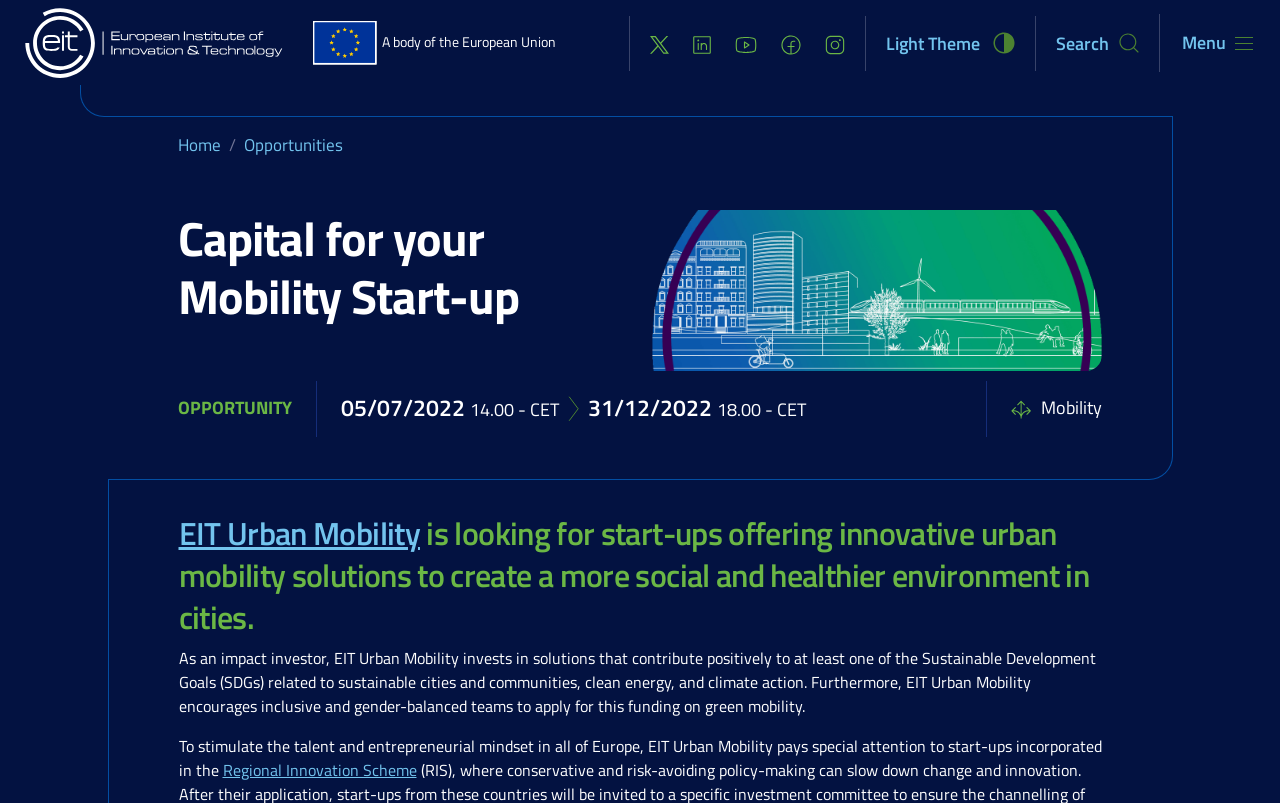What type of teams does EIT Urban Mobility encourage to apply?
Look at the image and answer the question using a single word or phrase.

Inclusive and gender-balanced teams